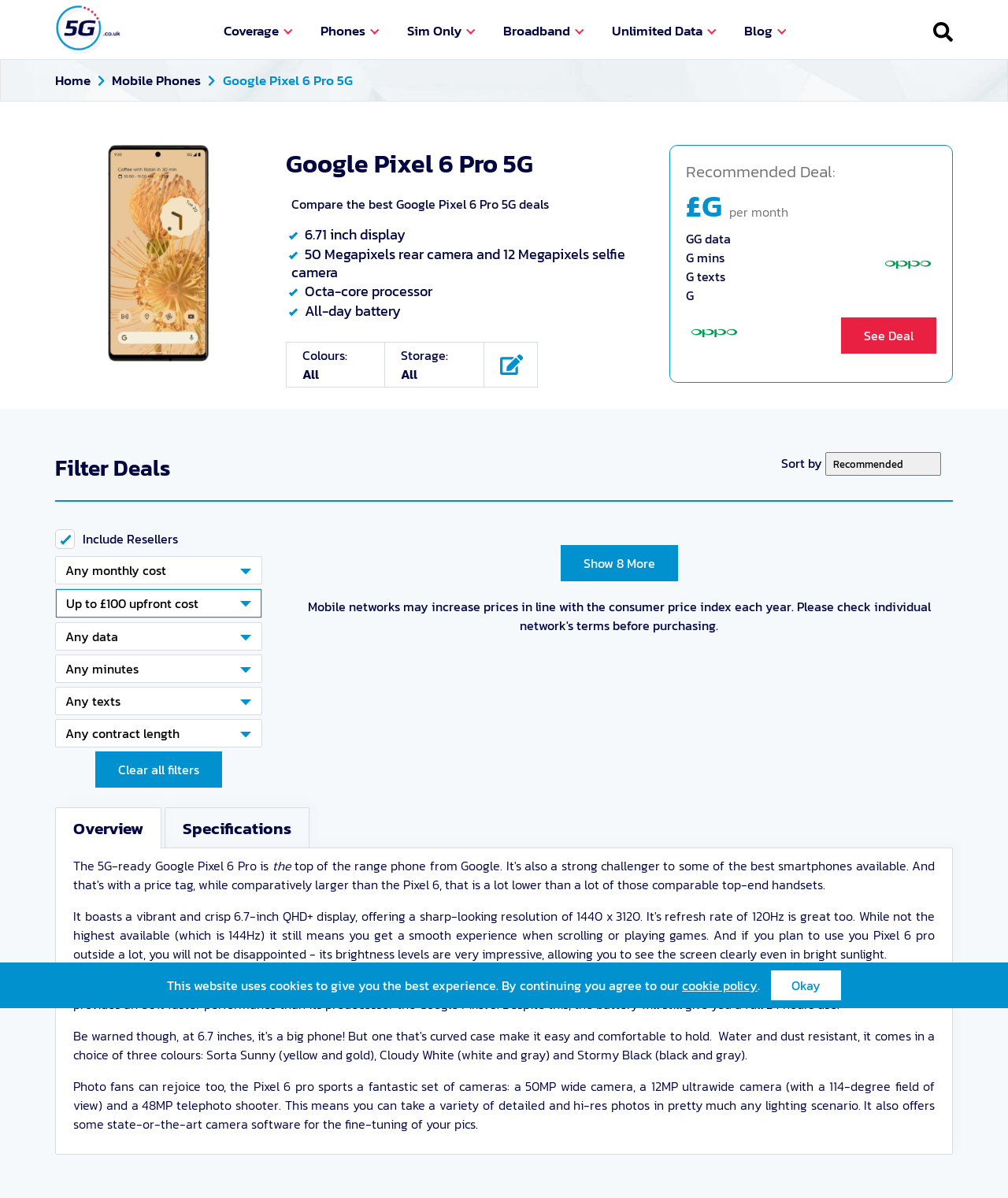Highlight the bounding box coordinates of the element you need to click to perform the following instruction: "Click on the 'Clear all filters' link."

[0.094, 0.627, 0.22, 0.658]